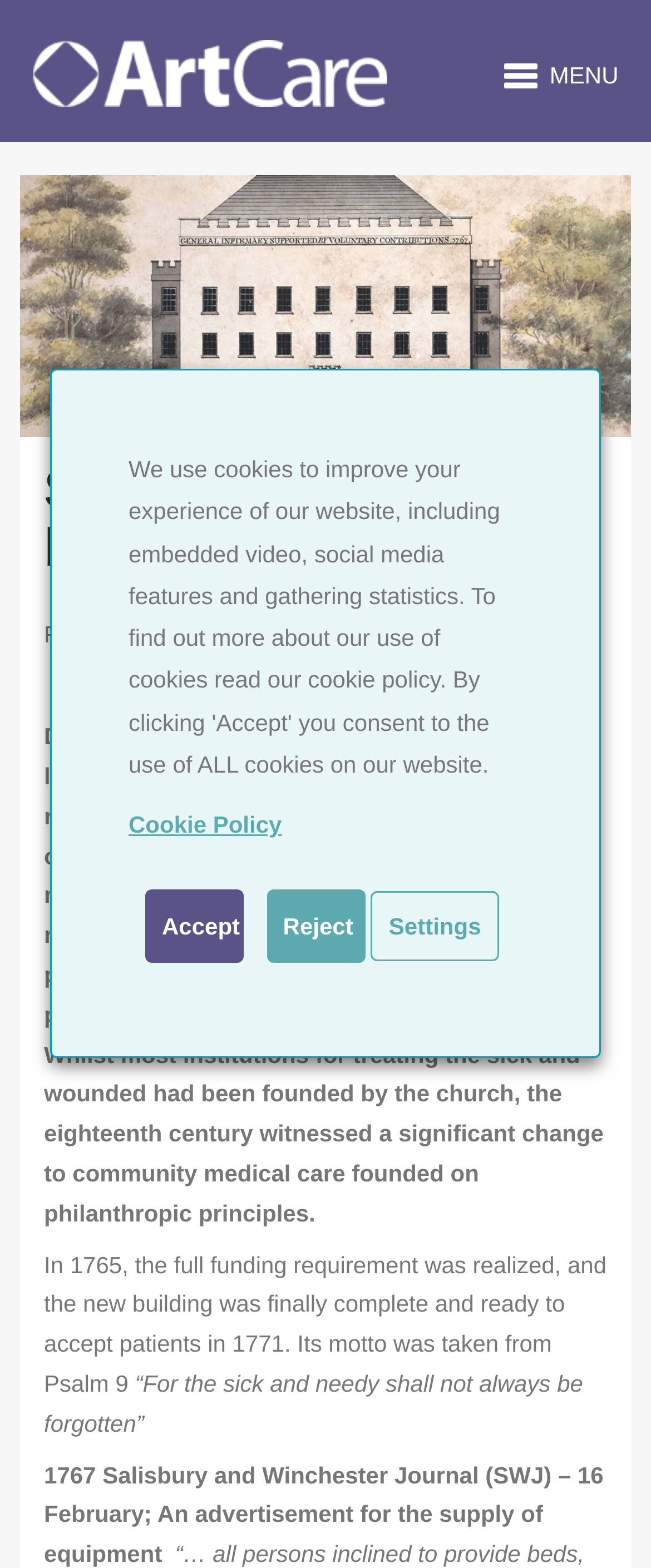Can you determine the bounding box coordinates of the area that needs to be clicked to fulfill the following instruction: "View the image of front elevation of Infirmary"?

[0.03, 0.112, 0.97, 0.278]